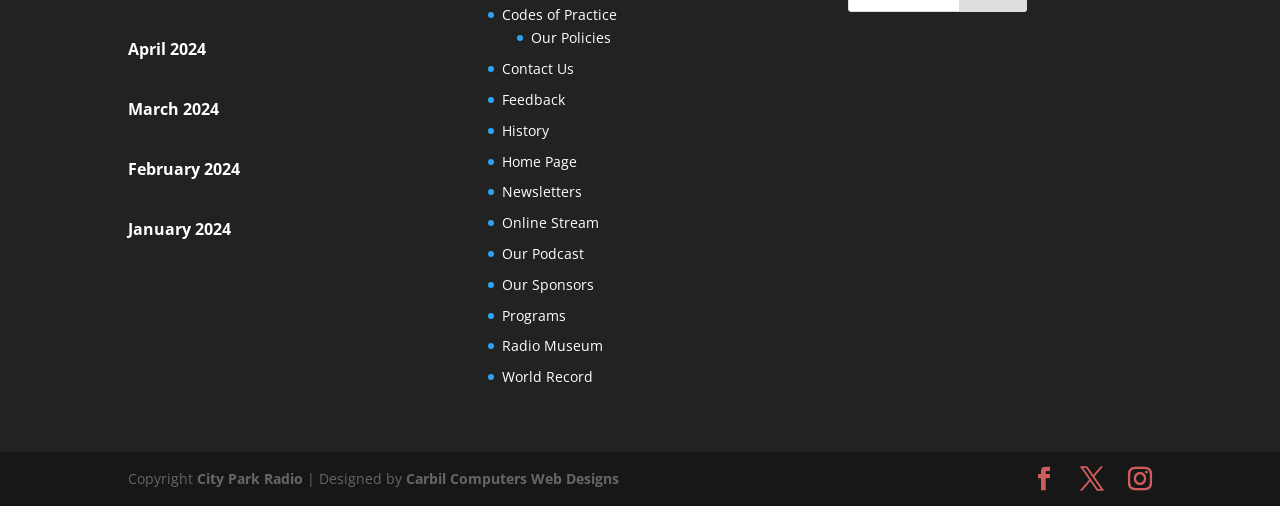Please locate the bounding box coordinates of the element that should be clicked to achieve the given instruction: "Install Azure Data Studio on Windows".

None